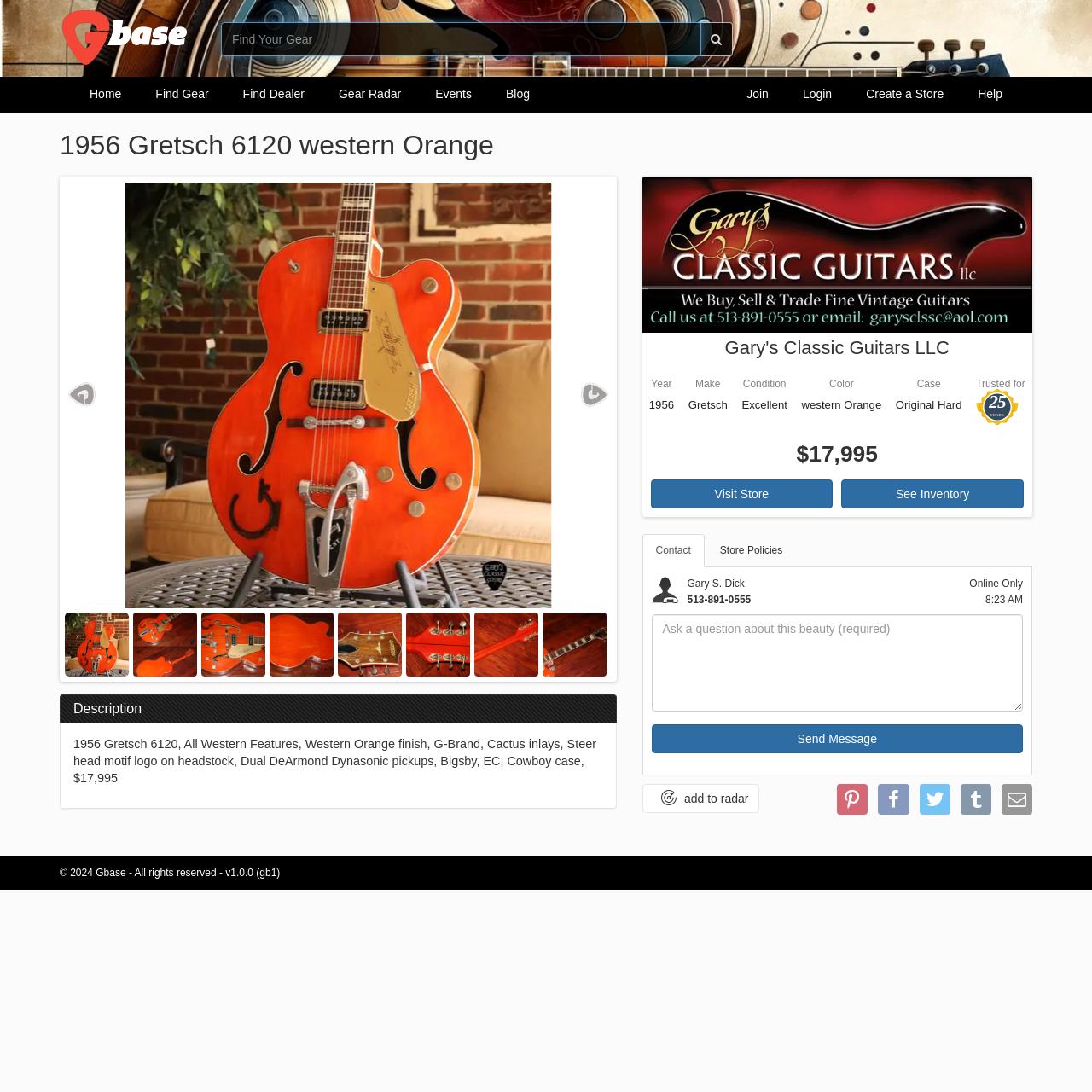Indicate the bounding box coordinates of the element that must be clicked to execute the instruction: "Add to radar". The coordinates should be given as four float numbers between 0 and 1, i.e., [left, top, right, bottom].

[0.588, 0.718, 0.696, 0.744]